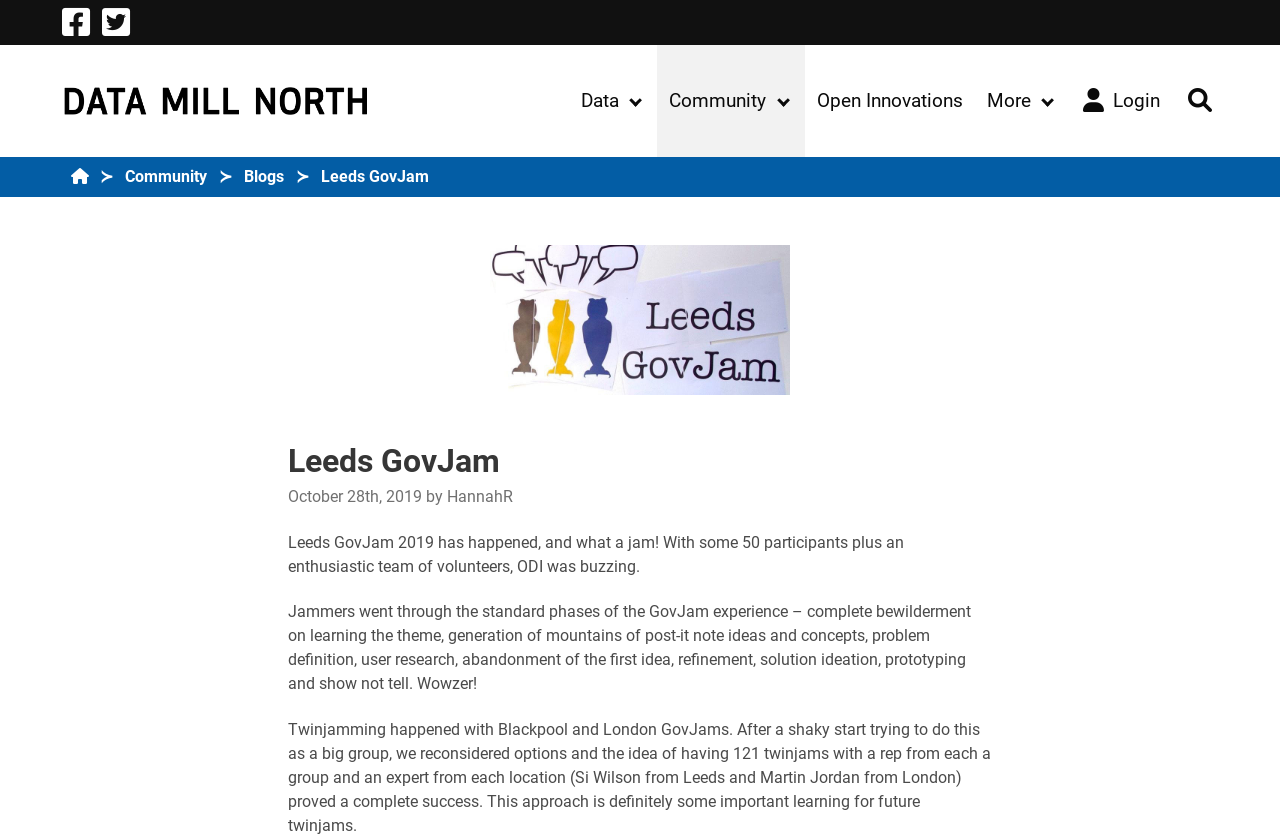Based on the image, provide a detailed response to the question:
How many navigation links are in the main navigation?

I counted the number of link elements under the 'main navigation' element, which are 'Logo', 'Data', 'Community', 'Open Innovations', 'More', and 'Login/Search'.